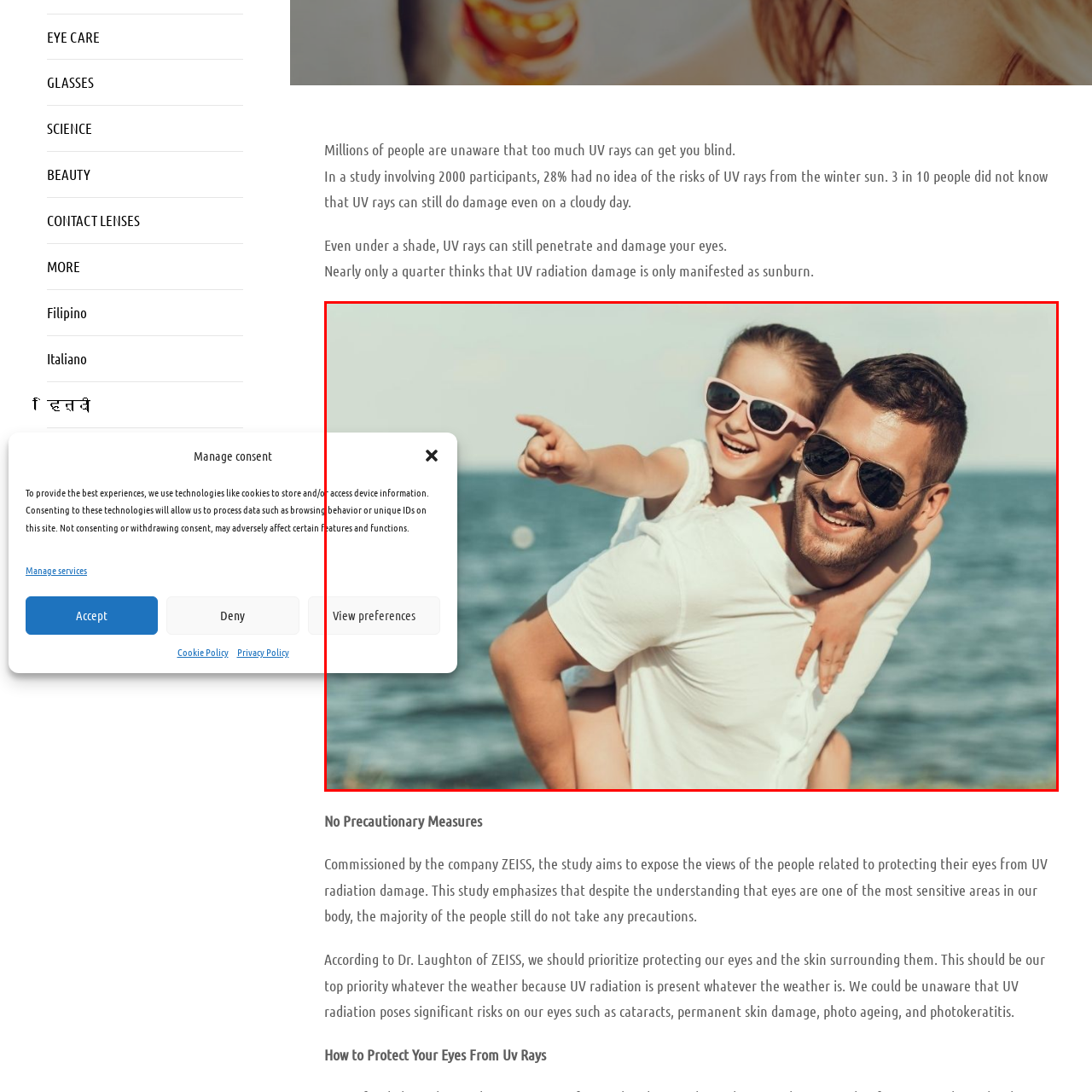What is the daughter pointing at?
Look at the image highlighted by the red bounding box and answer the question with a single word or brief phrase.

something off-camera